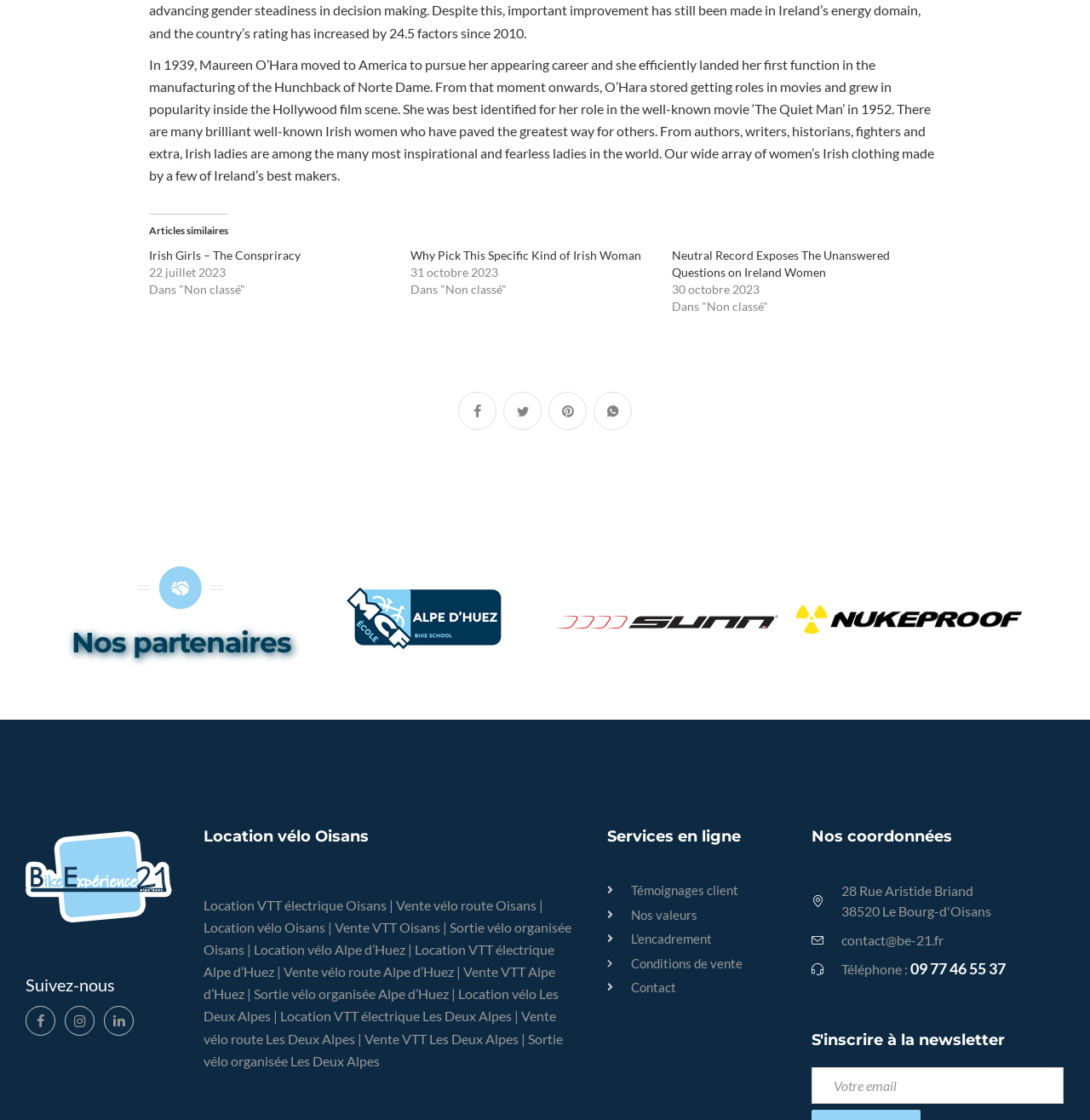Specify the bounding box coordinates of the area to click in order to follow the given instruction: "Request a demo."

None